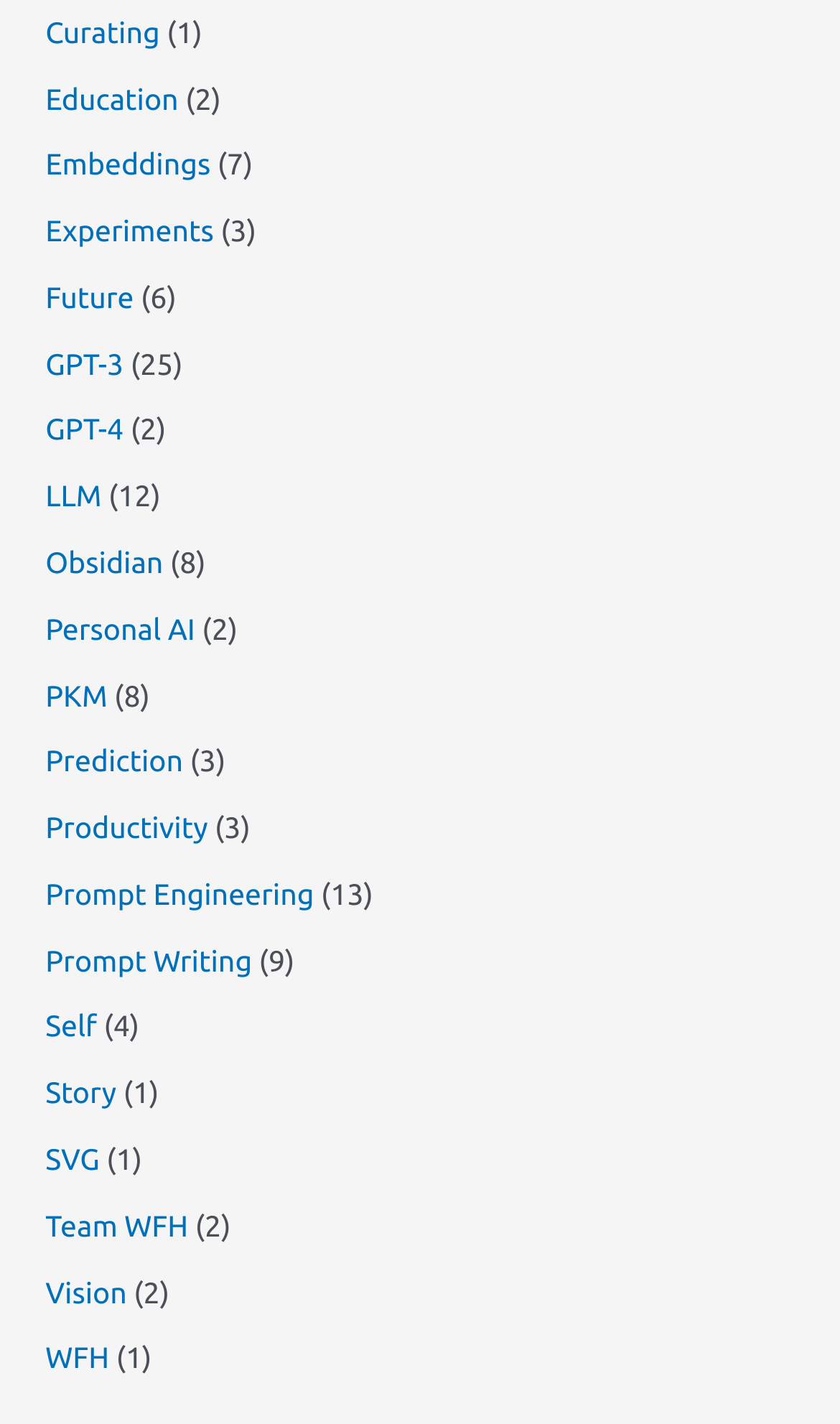Give a succinct answer to this question in a single word or phrase: 
How many links are on this webpage?

29